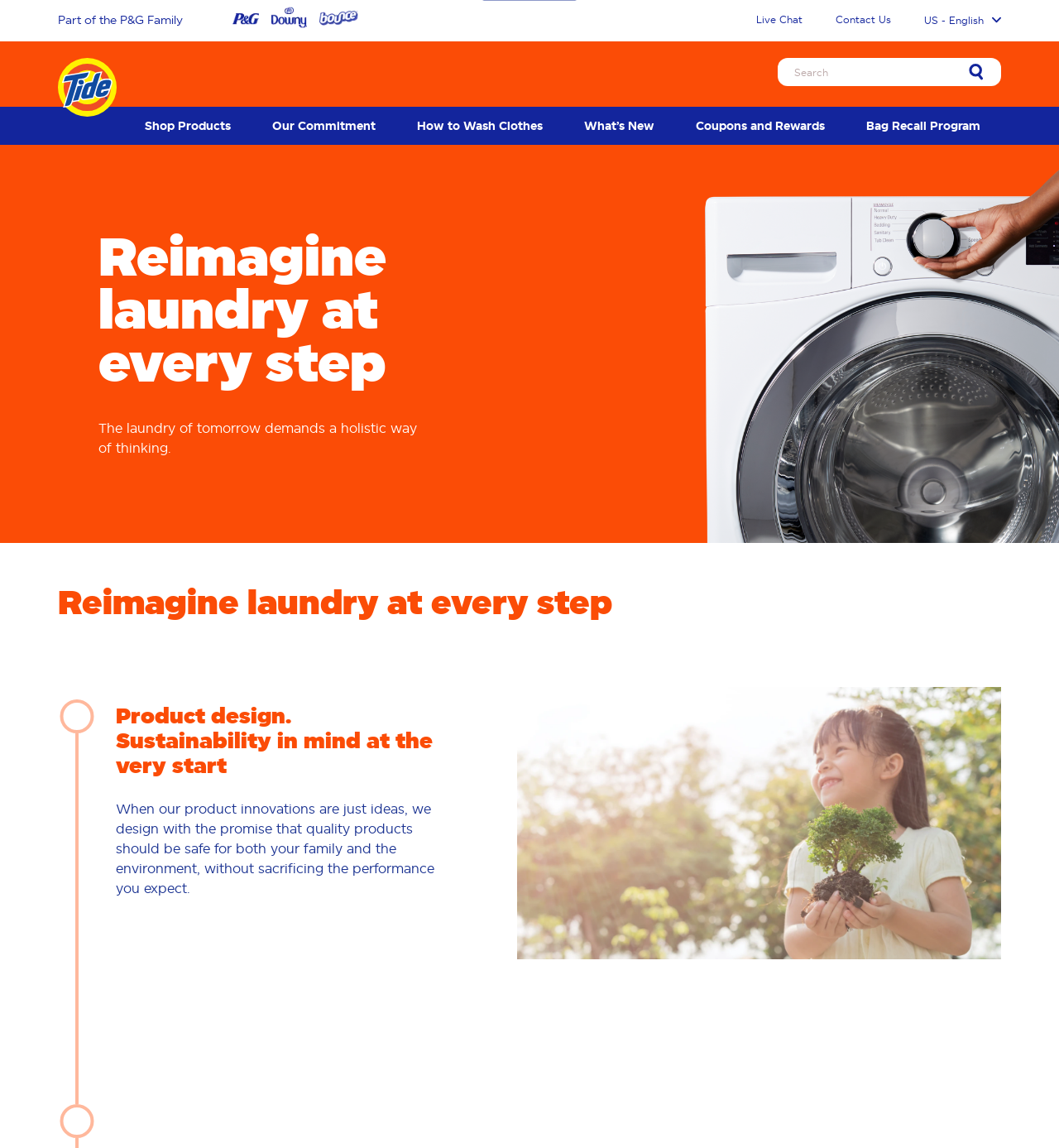Provide a thorough description of this webpage.

The webpage is about Tide's commitment to sustainability and reimagining the laundry process. At the top left, there is a section with the text "Part of the P&G Family" and three icons for P&G, Downy, and Bounce. To the right of this section, there is a menu with links to "Live Chat", "Contact Us", and a language selection button.

Below this top section, there is a prominent logo for Tide, and a search bar with a submit button to the right. Underneath the search bar, there is a vertical menu with several options, including "Shop Products", "Our Commitment", "How to Wash Clothes", "What's New", "Coupons and Rewards", and "Bag Recall Program".

The main content of the page starts with a heading that reads "Reimagine laundry at every step". Below this, there is a paragraph of text that explains the need for a holistic approach to laundry. To the right of this text, there is an image of a person changing the settings on a washing machine.

Further down the page, there are three sections that focus on product design, sustainability, and innovation. The first section has a heading "Product design" and a paragraph of text that explains Tide's commitment to designing products with sustainability in mind. The second section has a heading "Sustainability in mind at the very start" and a longer paragraph of text that elaborates on this commitment. The third section has an image of a young girl holding a bonsai tree, which likely represents the idea of growth and sustainability.

Overall, the webpage is well-organized and easy to navigate, with clear headings and concise text that explains Tide's commitment to sustainability and innovation in the laundry industry.